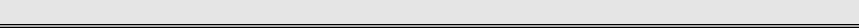Please answer the following question as detailed as possible based on the image: 
What is the focus of the gallery's layout?

The focus of the gallery's layout is on easy navigation, which is designed to enhance the experience of exploring personal and shared photographic journeys within the platform.